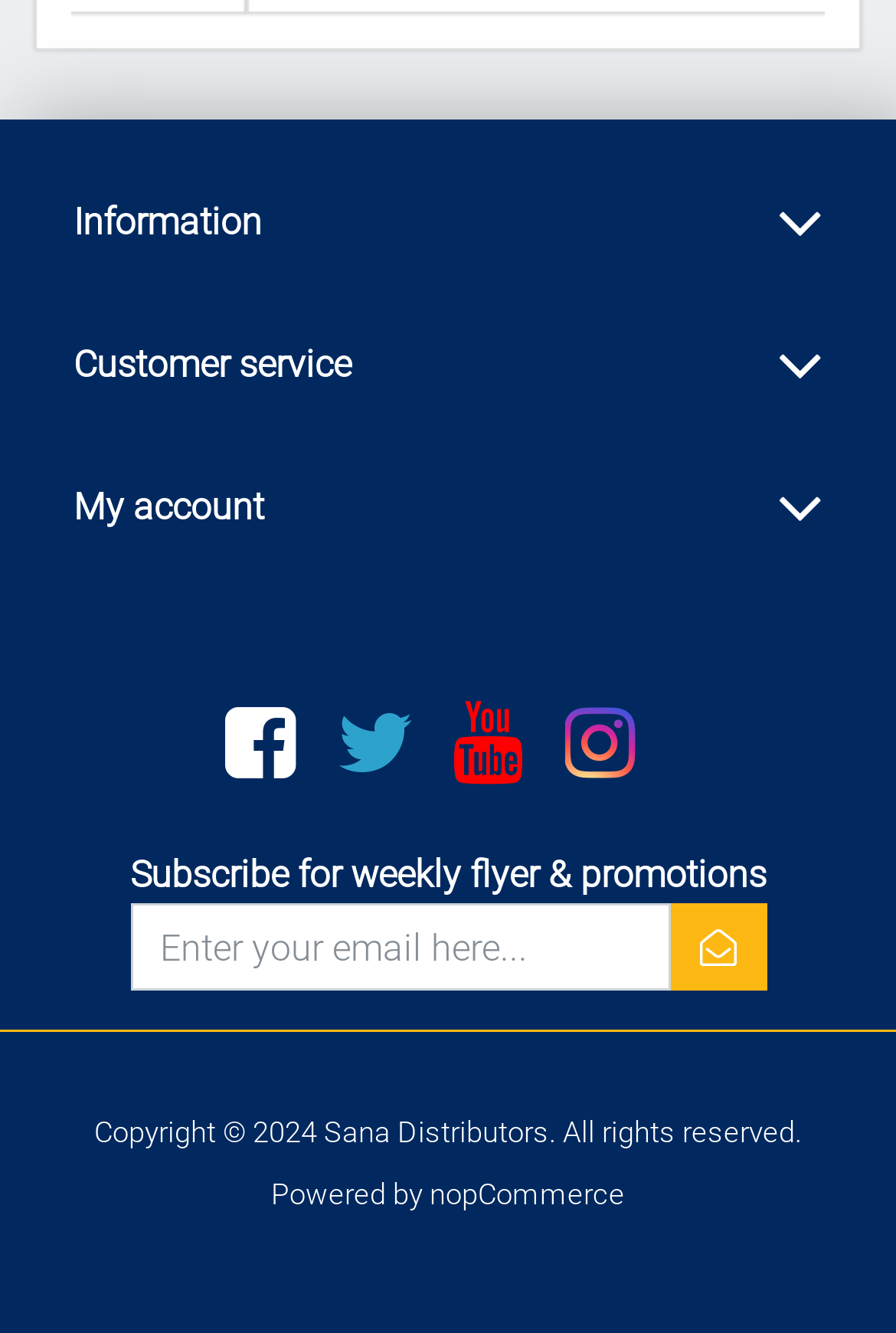Reply to the question with a brief word or phrase: What is the name of the platform powering the website?

nopCommerce